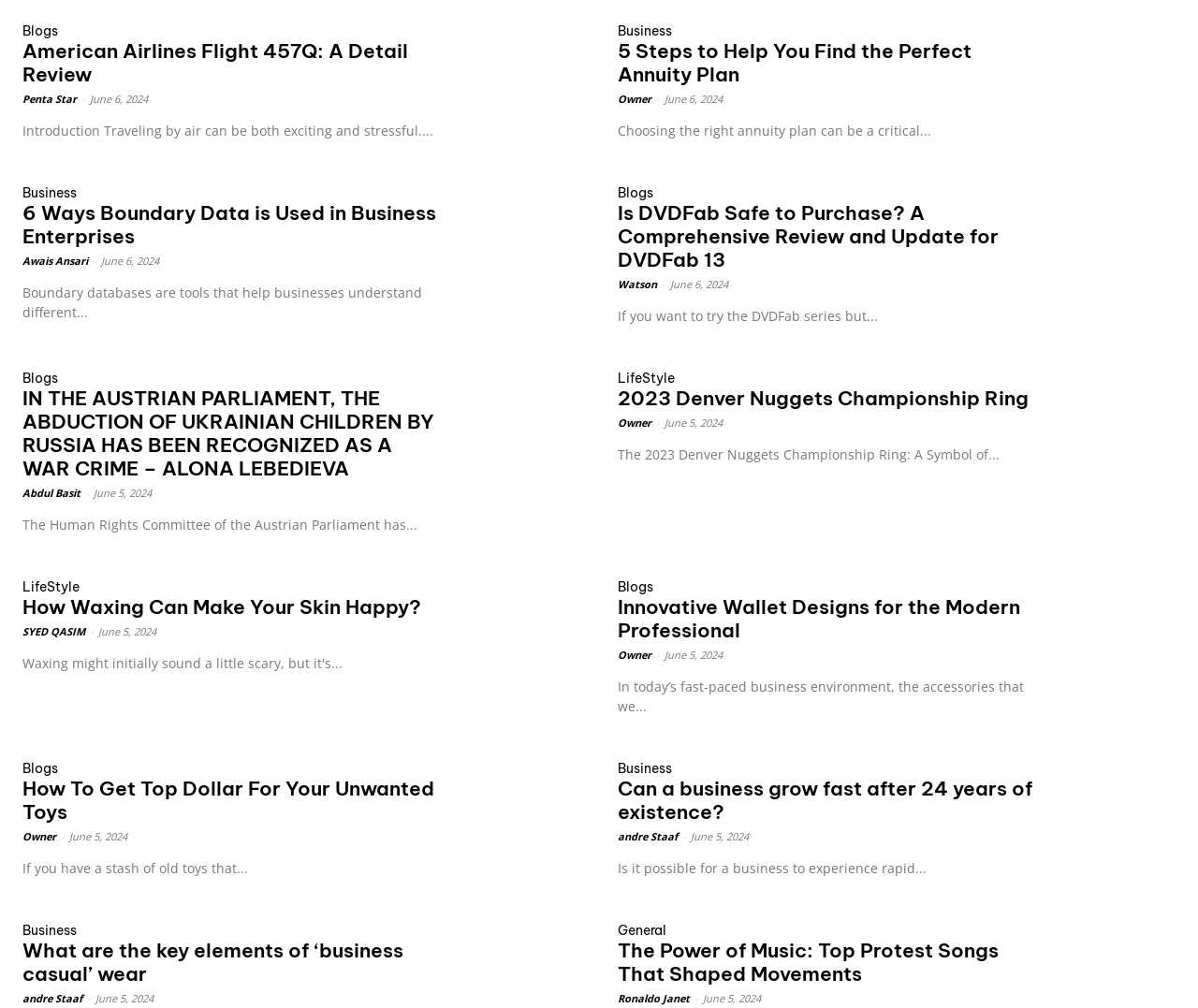Find the bounding box of the UI element described as follows: "2023 Denver Nuggets Championship Ring".

[0.516, 0.382, 0.859, 0.407]